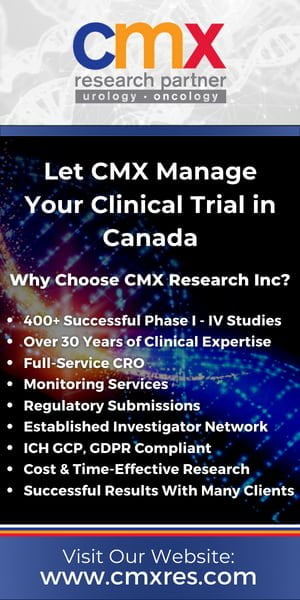How many successful Phase I-IV studies has CMX Research conducted?
Please use the visual content to give a single word or phrase answer.

Over 400